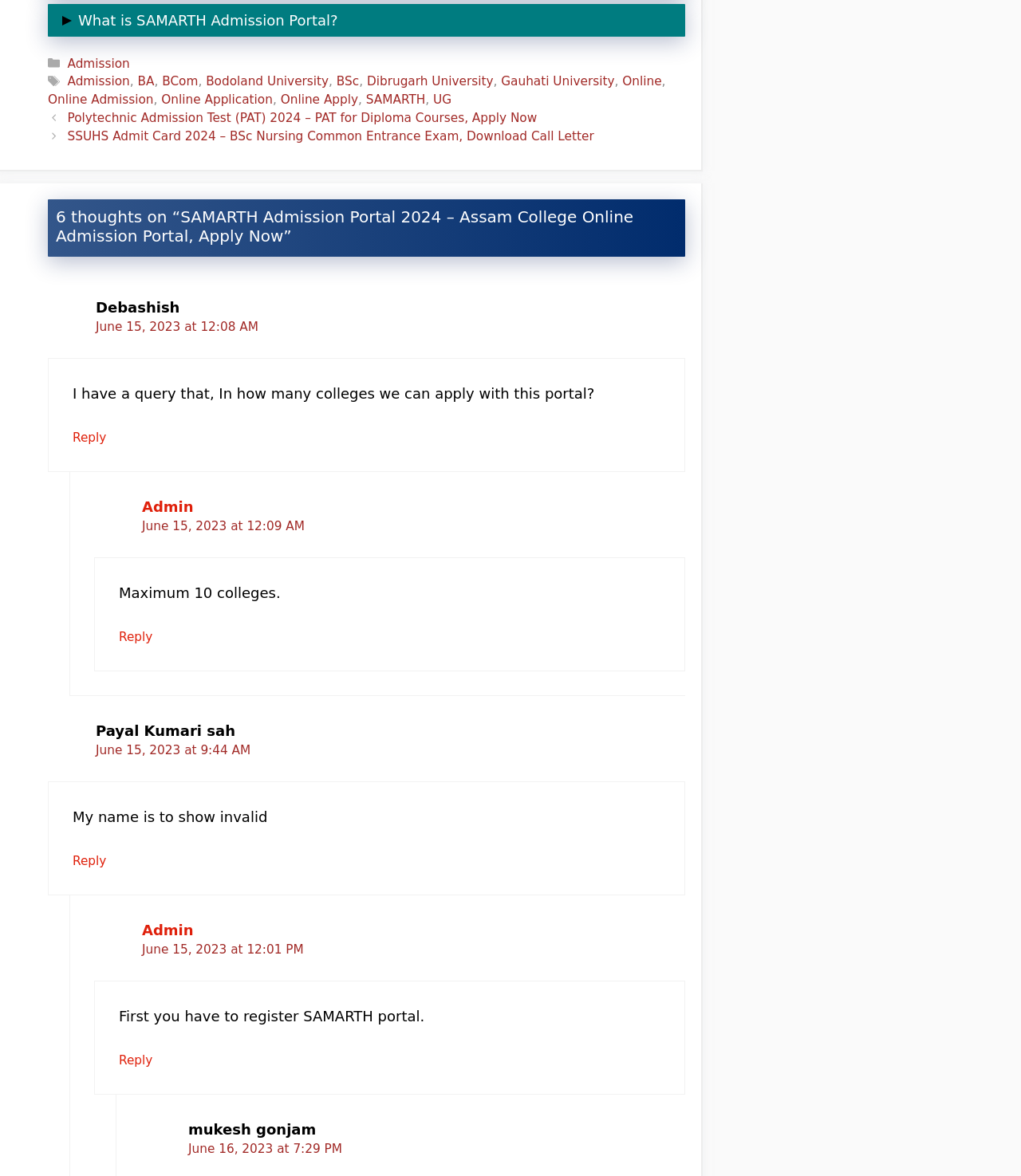What is the purpose of the SAMARTH Admission Portal?
Based on the content of the image, thoroughly explain and answer the question.

The SAMARTH Admission Portal is an online portal for admission to UG courses of Assam as per New Education Policy 2020, which implies that the purpose of the portal is to facilitate admission to undergraduate courses.